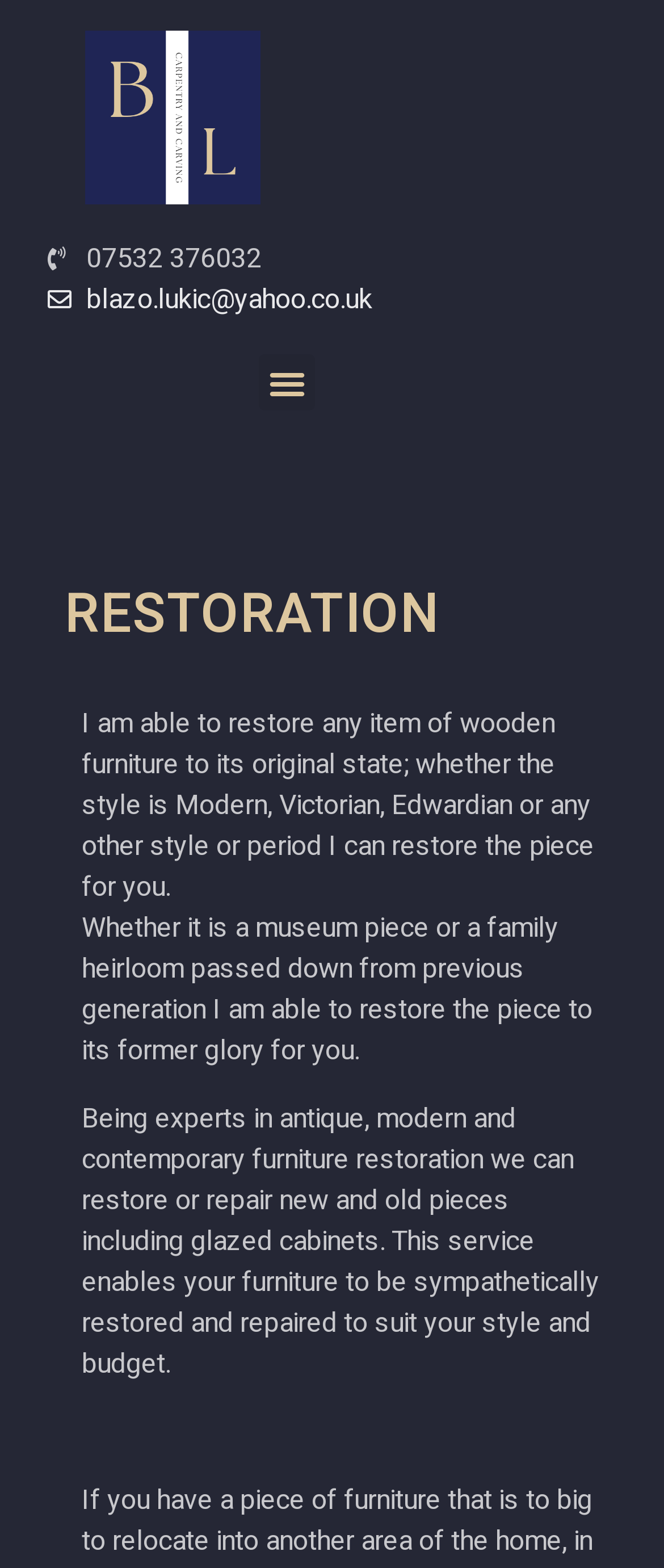Given the element description, predict the bounding box coordinates in the format (top-left x, top-left y, bottom-right x, bottom-right y). Make sure all values are between 0 and 1. Here is the element description: Menu

[0.39, 0.226, 0.474, 0.262]